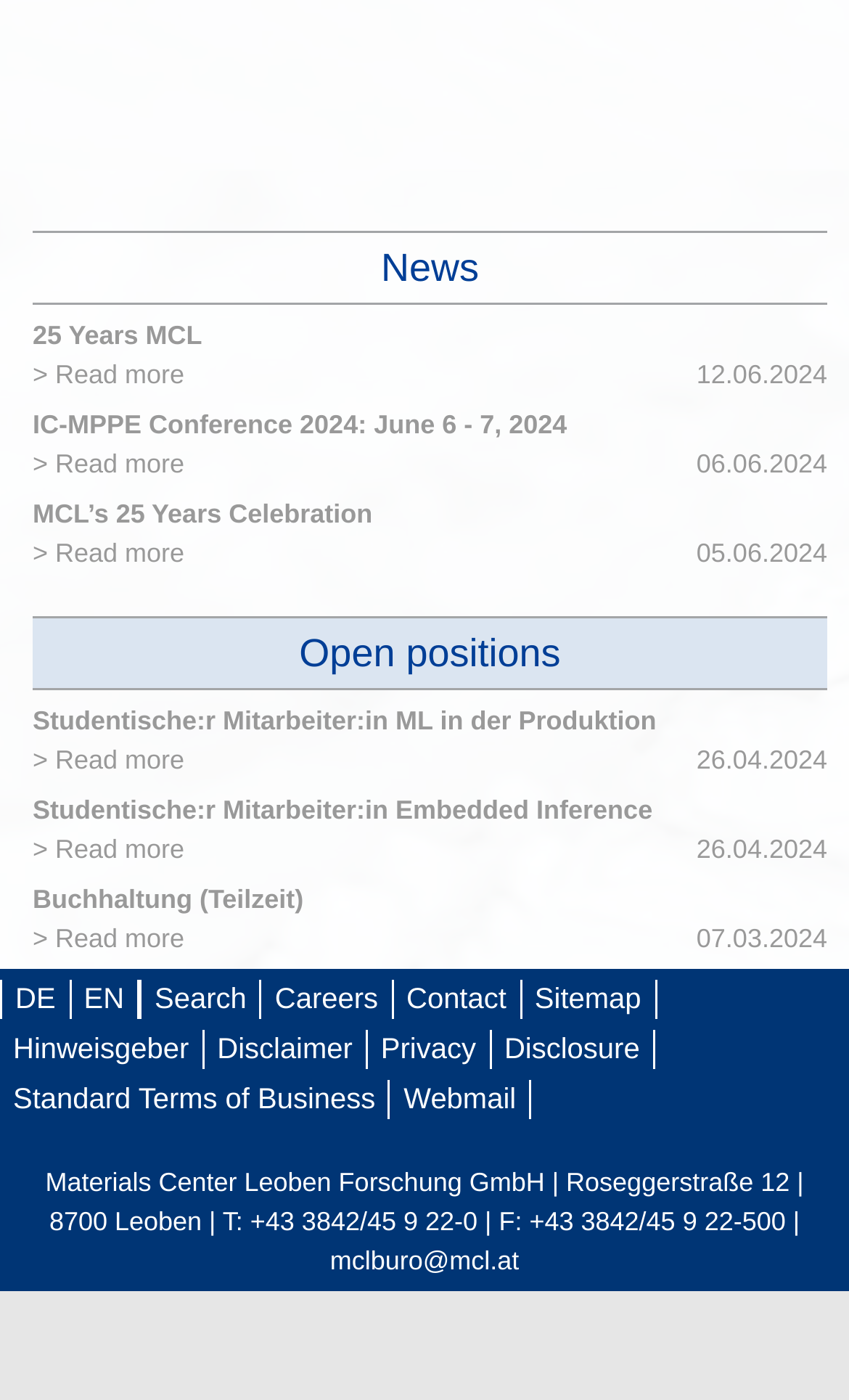Pinpoint the bounding box coordinates for the area that should be clicked to perform the following instruction: "Switch to English".

[0.083, 0.7, 0.164, 0.728]